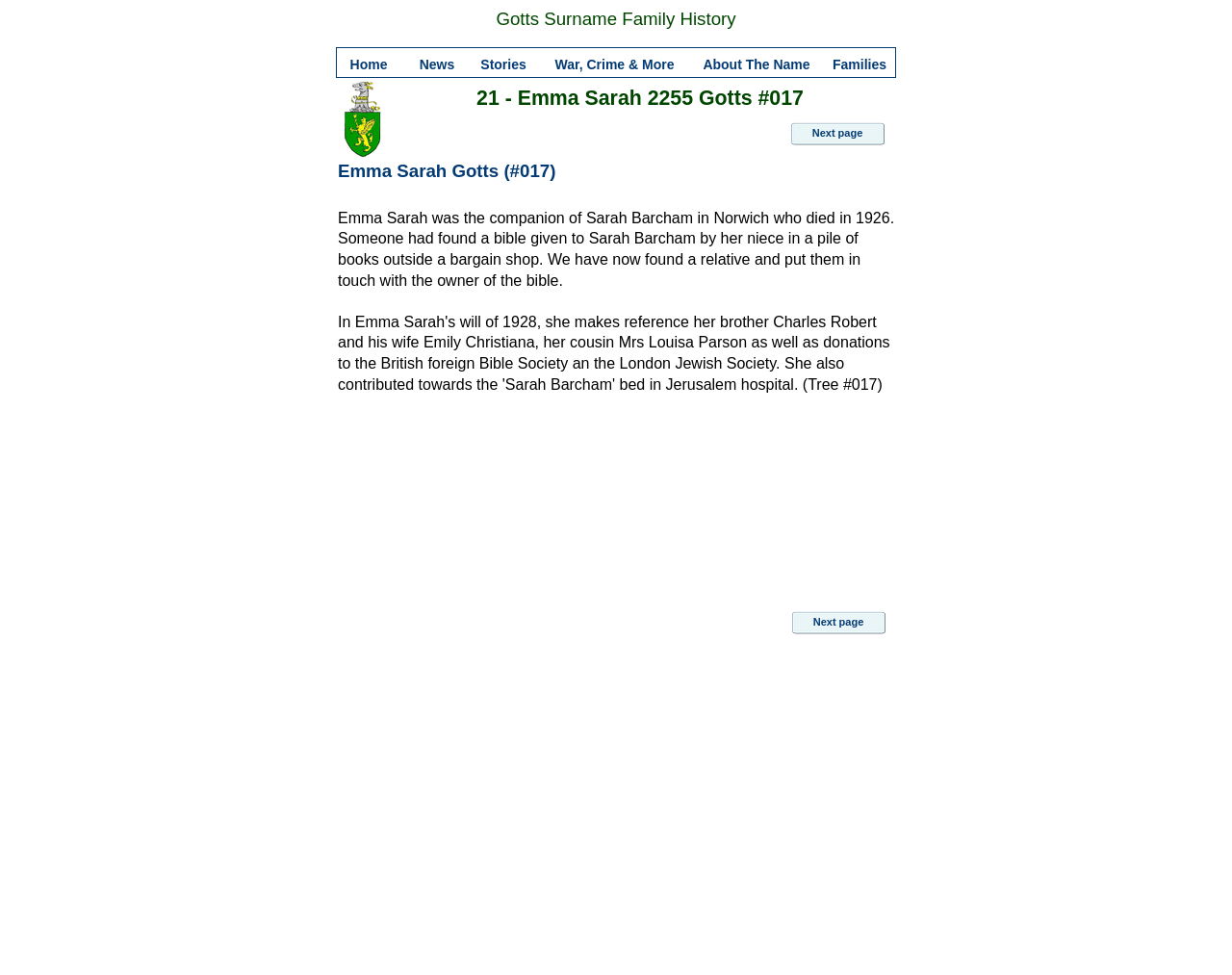Identify the bounding box coordinates of the clickable region to carry out the given instruction: "Read the introduction of Nitrogen Gas Spring".

None